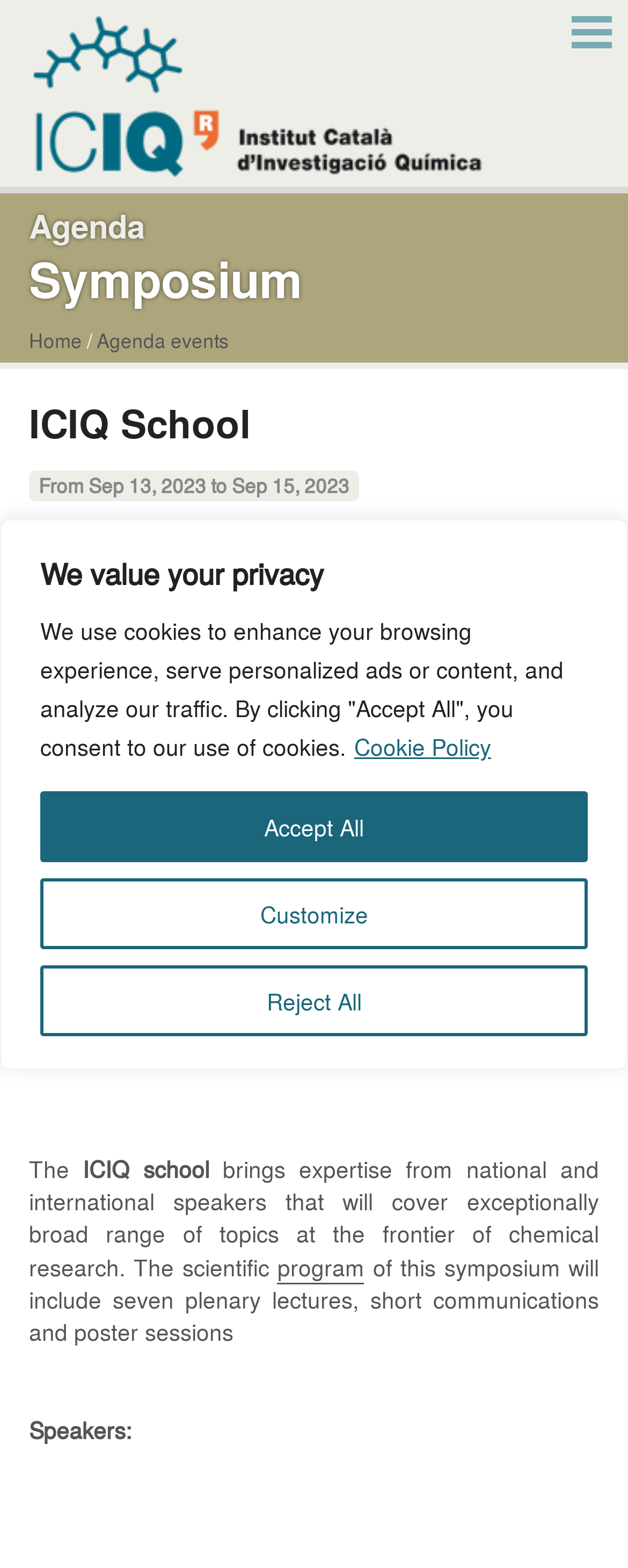Kindly determine the bounding box coordinates for the area that needs to be clicked to execute this instruction: "Add to Calendar".

[0.046, 0.35, 0.346, 0.377]